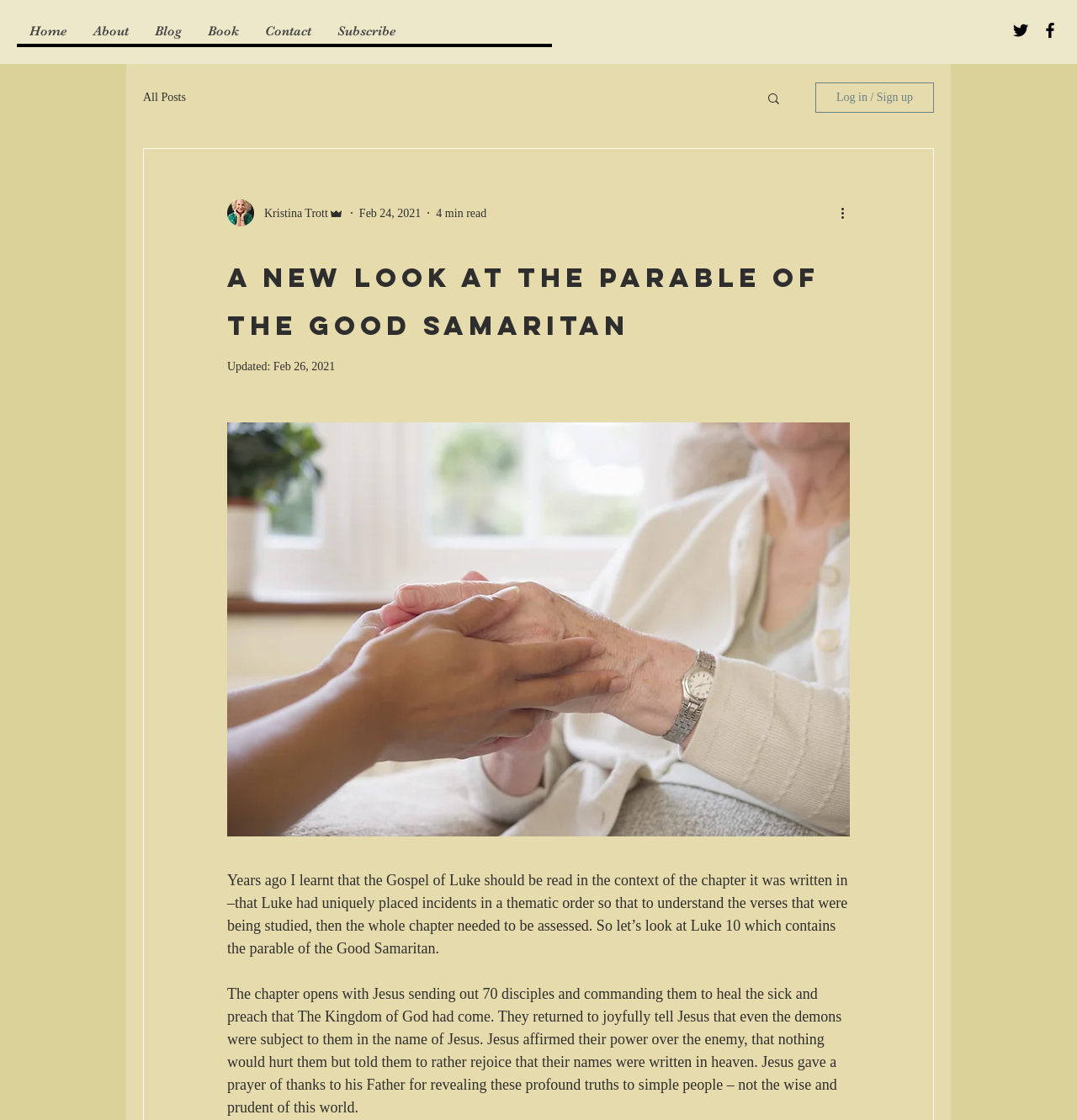Using the information shown in the image, answer the question with as much detail as possible: What is the author's name?

I found the author's name by looking at the navigation section 'blog' where the writer's picture and name are displayed. The name 'Kristina Trott' is mentioned as a generic element.